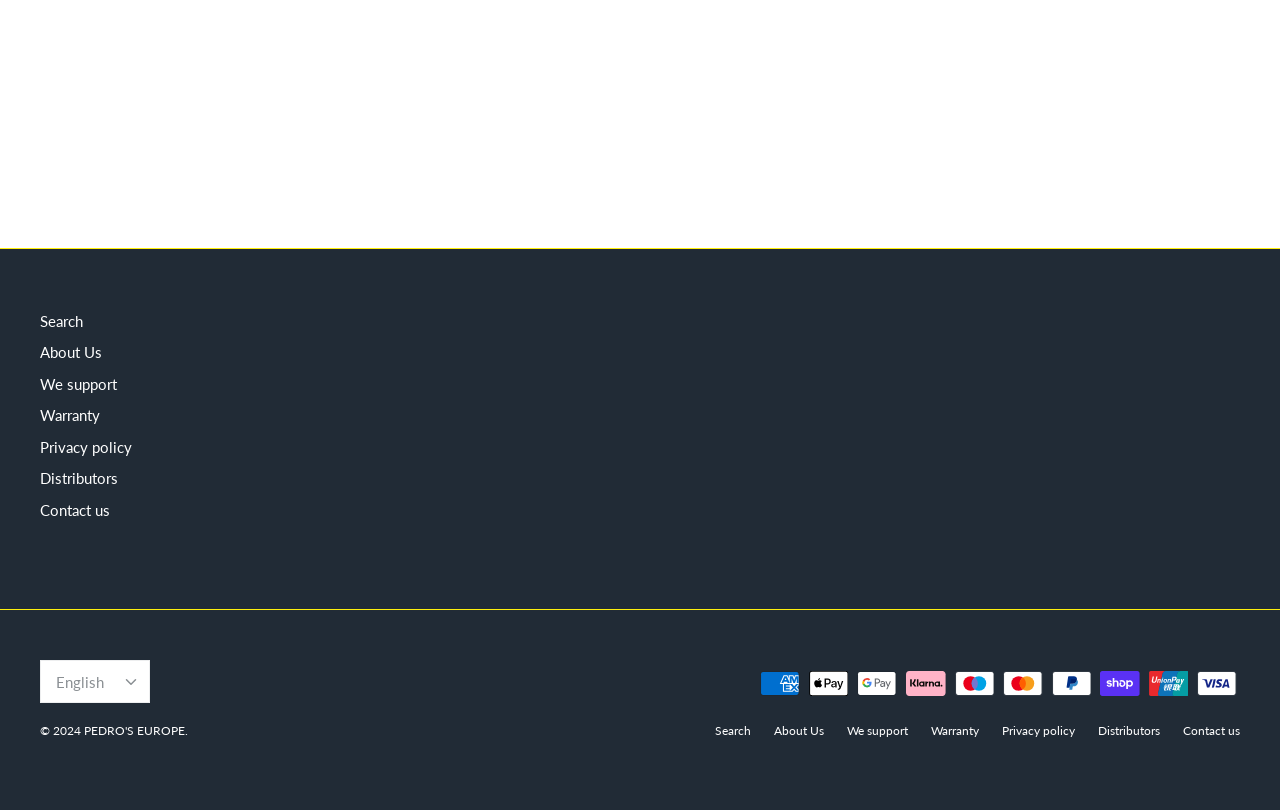What is the language of the website?
Make sure to answer the question with a detailed and comprehensive explanation.

I found a heading that says 'Language' and a button that says 'English Down', which suggests that the current language of the website is English.